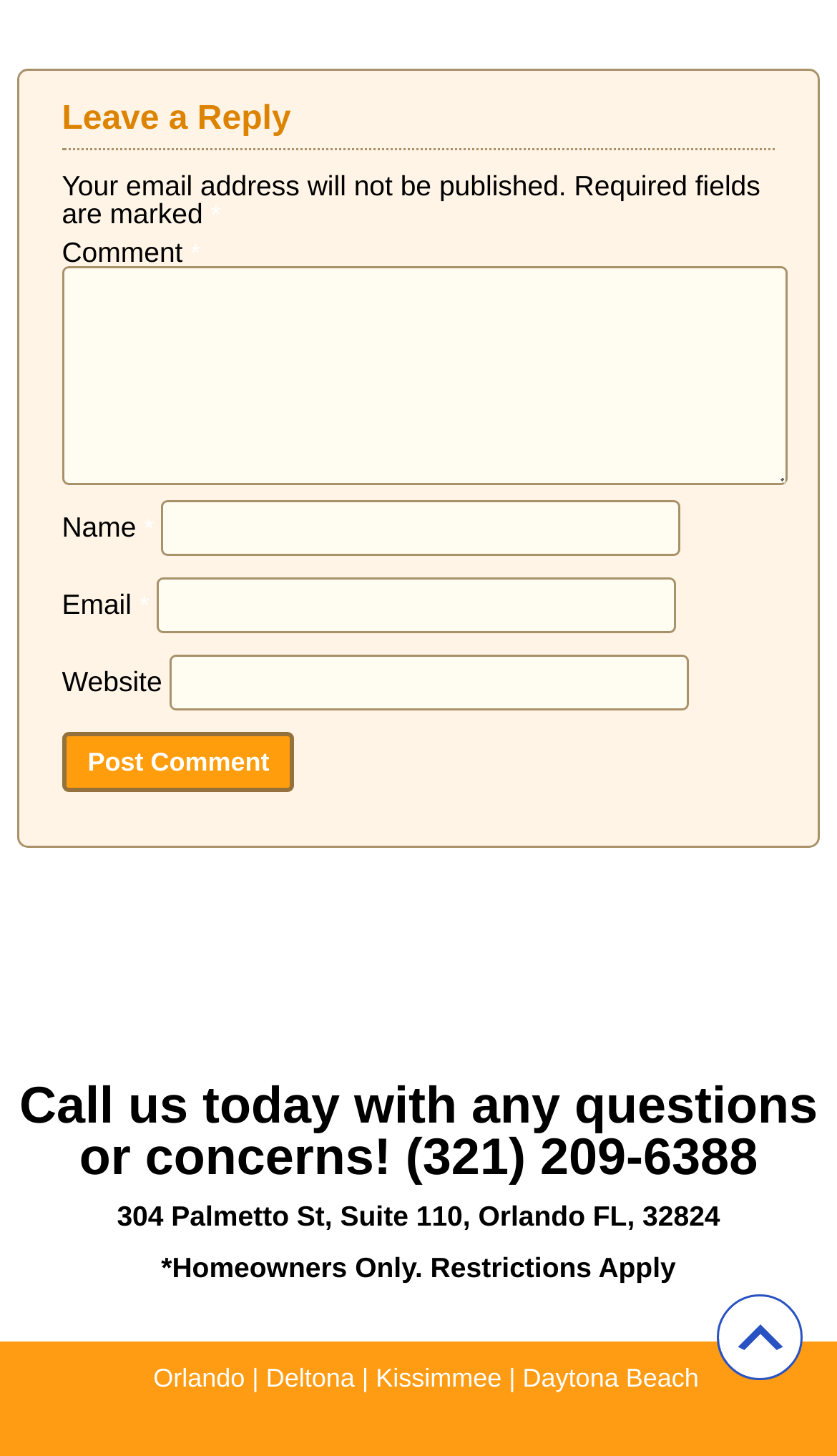Please determine the bounding box coordinates of the element to click on in order to accomplish the following task: "Visit the Orlando page". Ensure the coordinates are four float numbers ranging from 0 to 1, i.e., [left, top, right, bottom].

[0.183, 0.936, 0.293, 0.956]